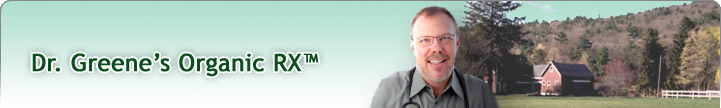Please answer the following query using a single word or phrase: 
What is the background of the image?

A serene landscape